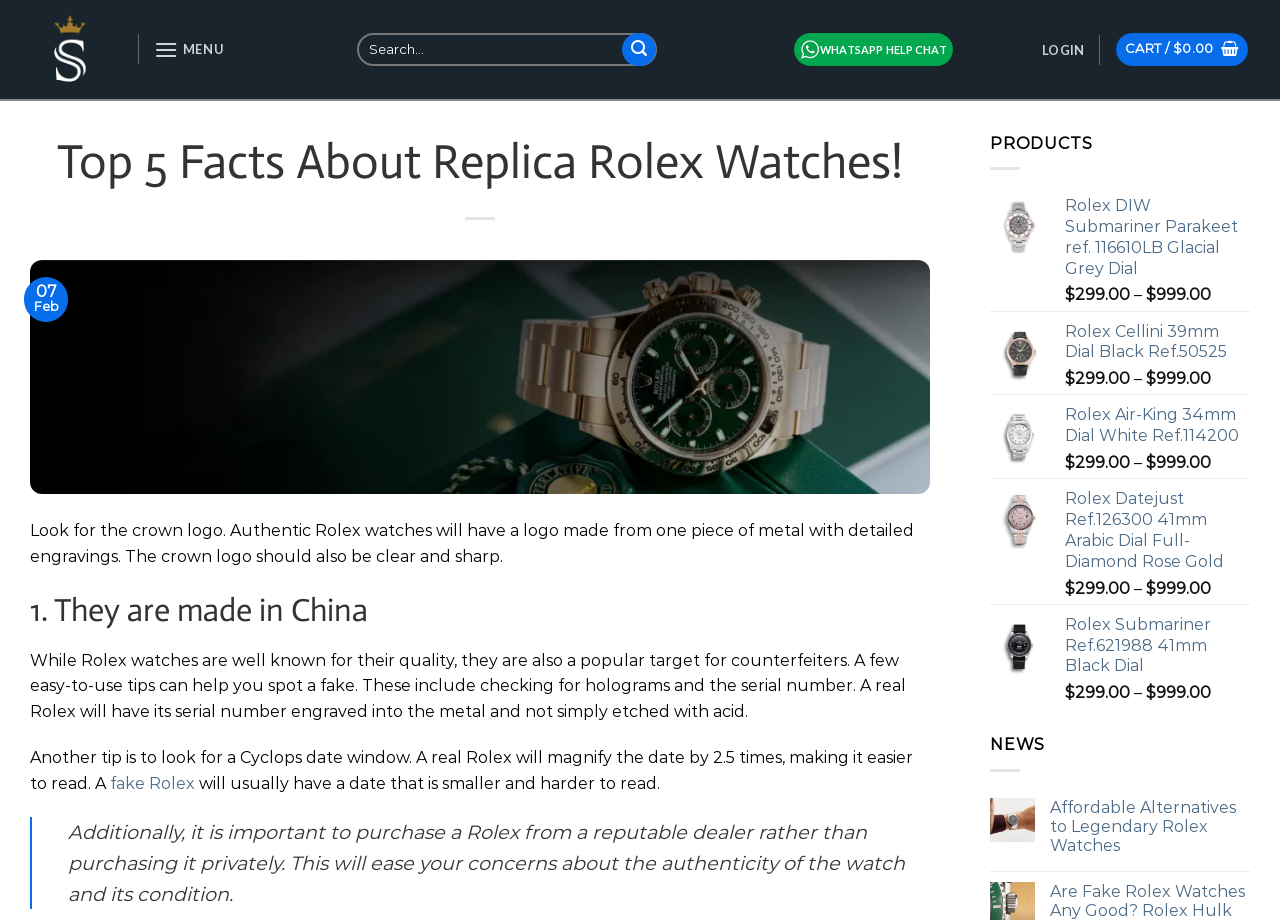Please determine the bounding box coordinates of the element to click in order to execute the following instruction: "Read about Levy Yeyati’s views on AI". The coordinates should be four float numbers between 0 and 1, specified as [left, top, right, bottom].

None